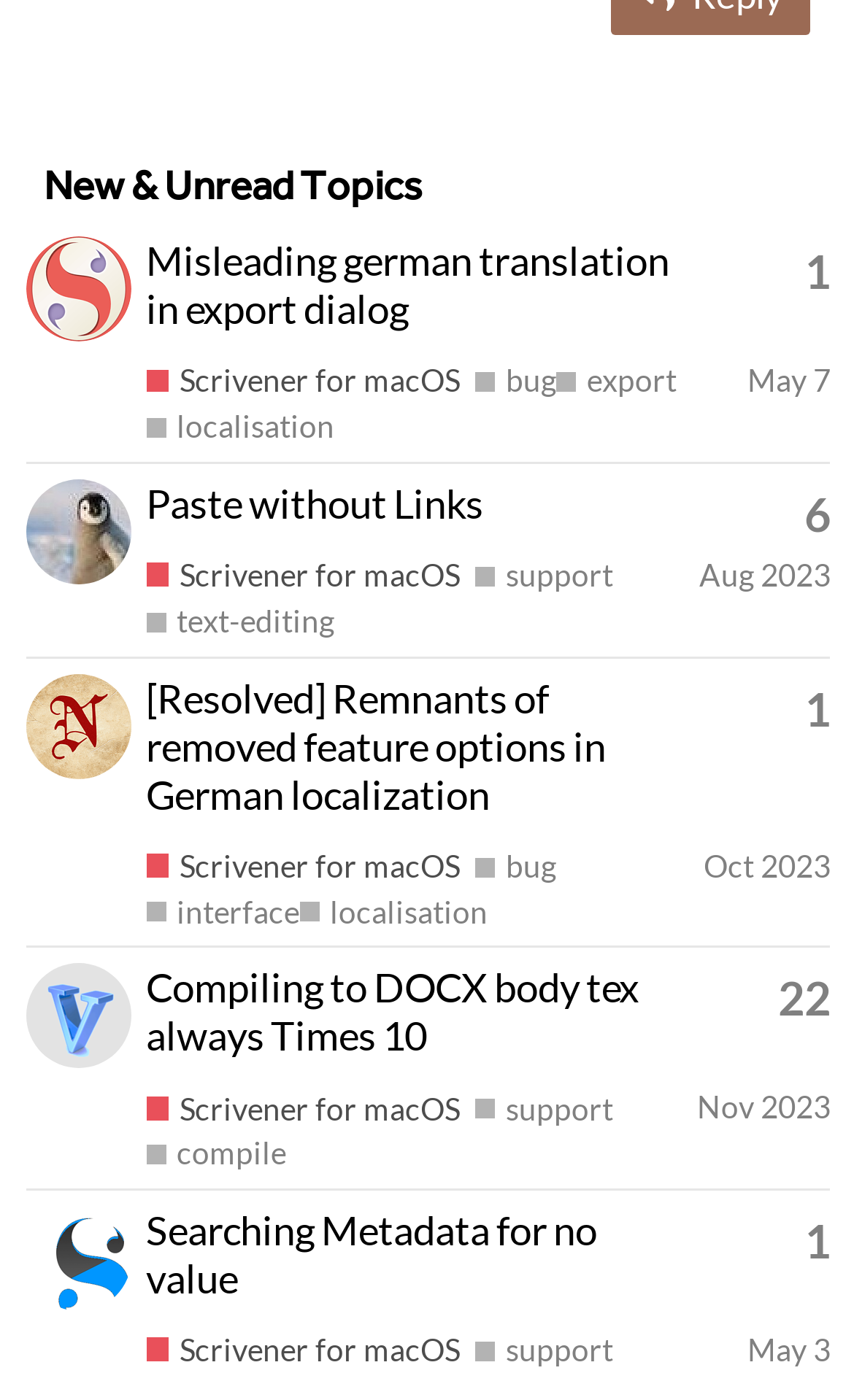Give a one-word or short phrase answer to this question: 
What is the date of the latest reply in the second topic?

Aug 18, 2023